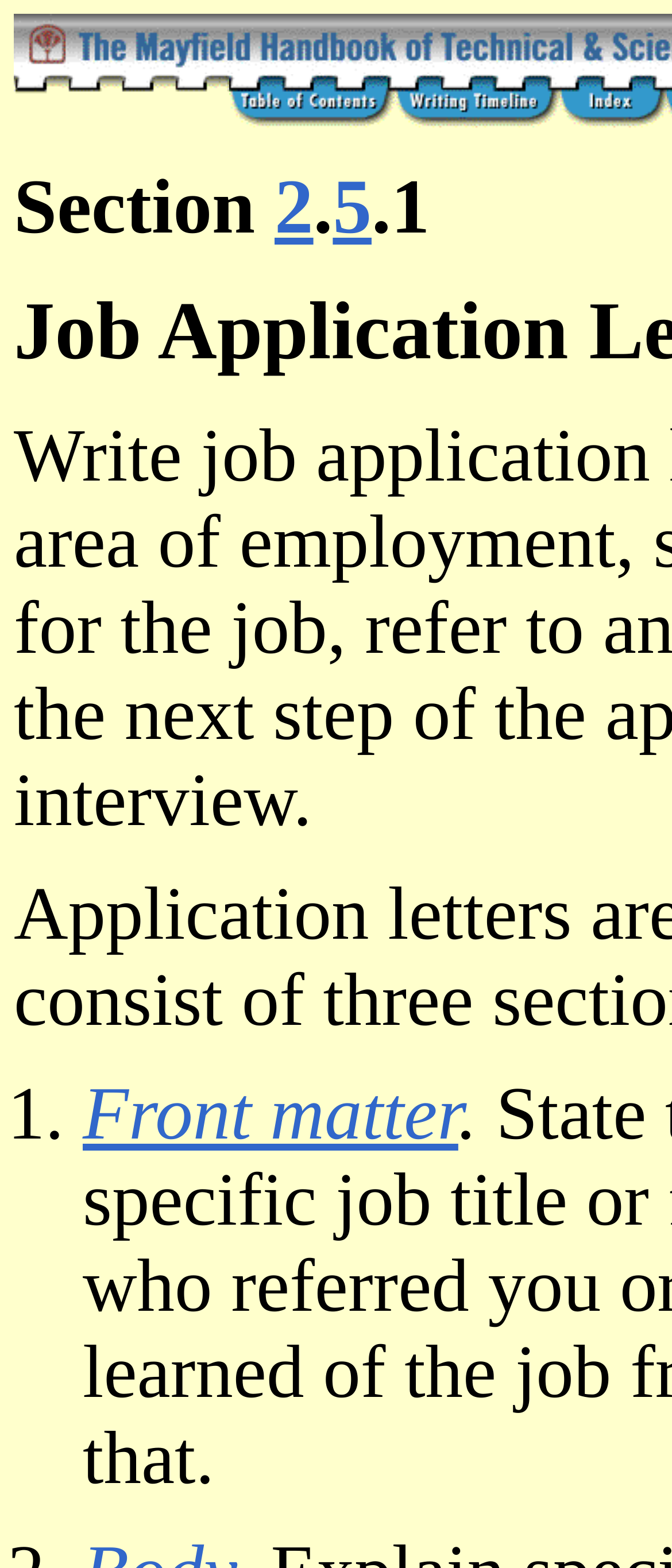Determine the bounding box coordinates in the format (top-left x, top-left y, bottom-right x, bottom-right y). Ensure all values are floating point numbers between 0 and 1. Identify the bounding box of the UI element described by: parent_node: Section 2.5.1

[0.833, 0.068, 0.992, 0.087]